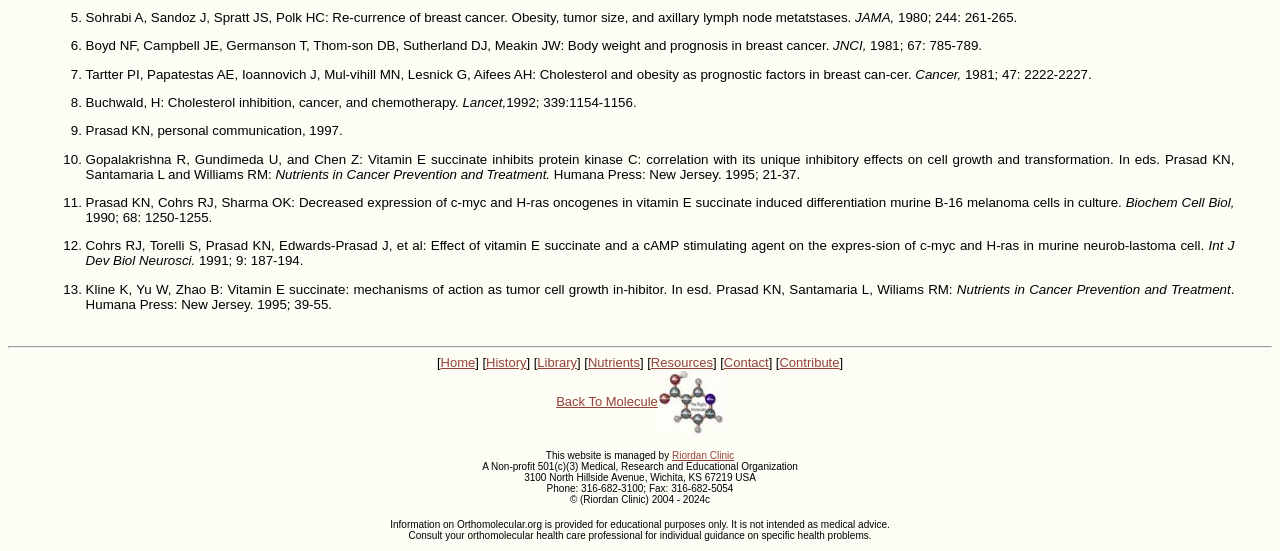Highlight the bounding box coordinates of the region I should click on to meet the following instruction: "Back to Molecule".

[0.435, 0.715, 0.565, 0.742]